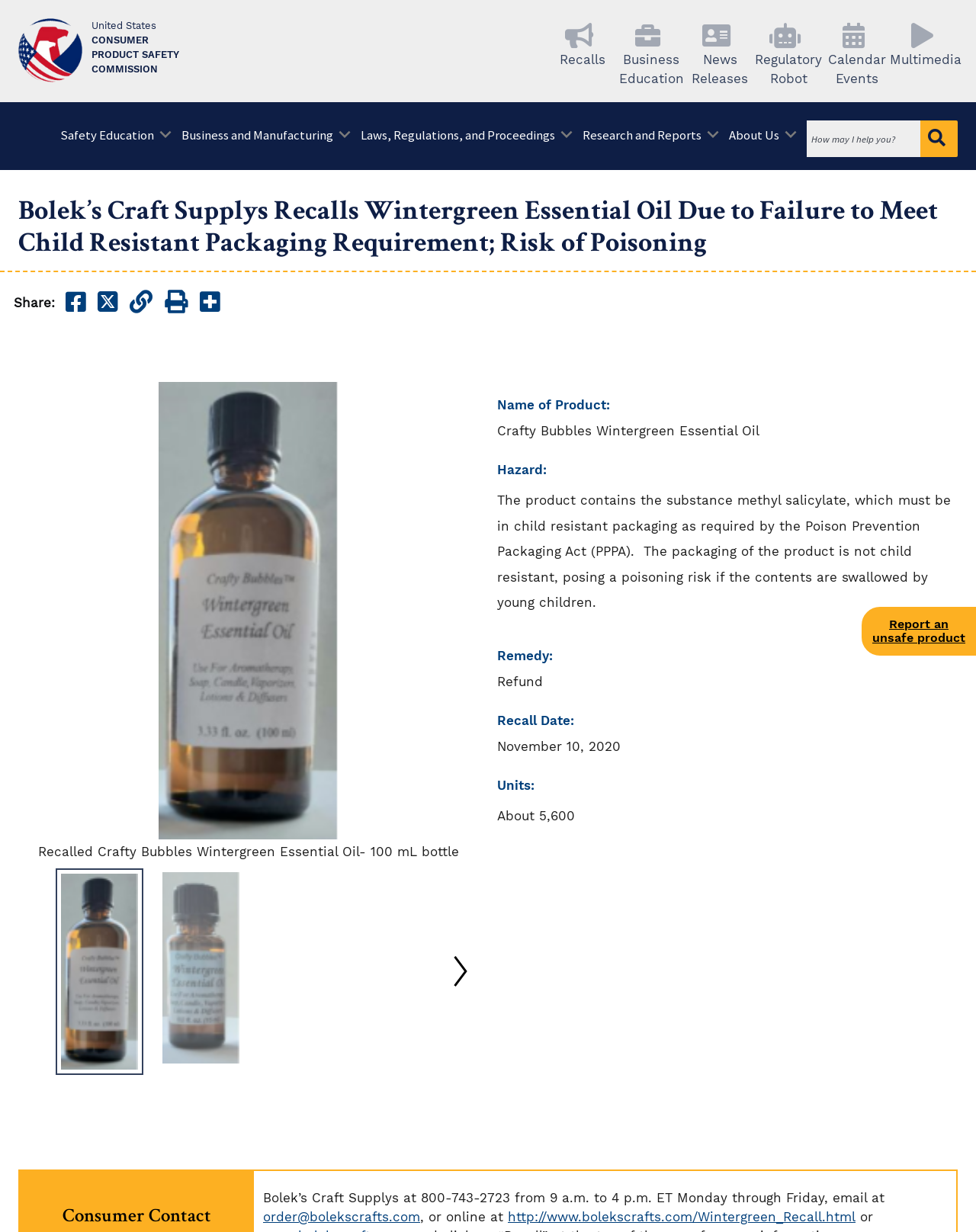How many units of the product are being recalled?
Please answer using one word or phrase, based on the screenshot.

About 5,600